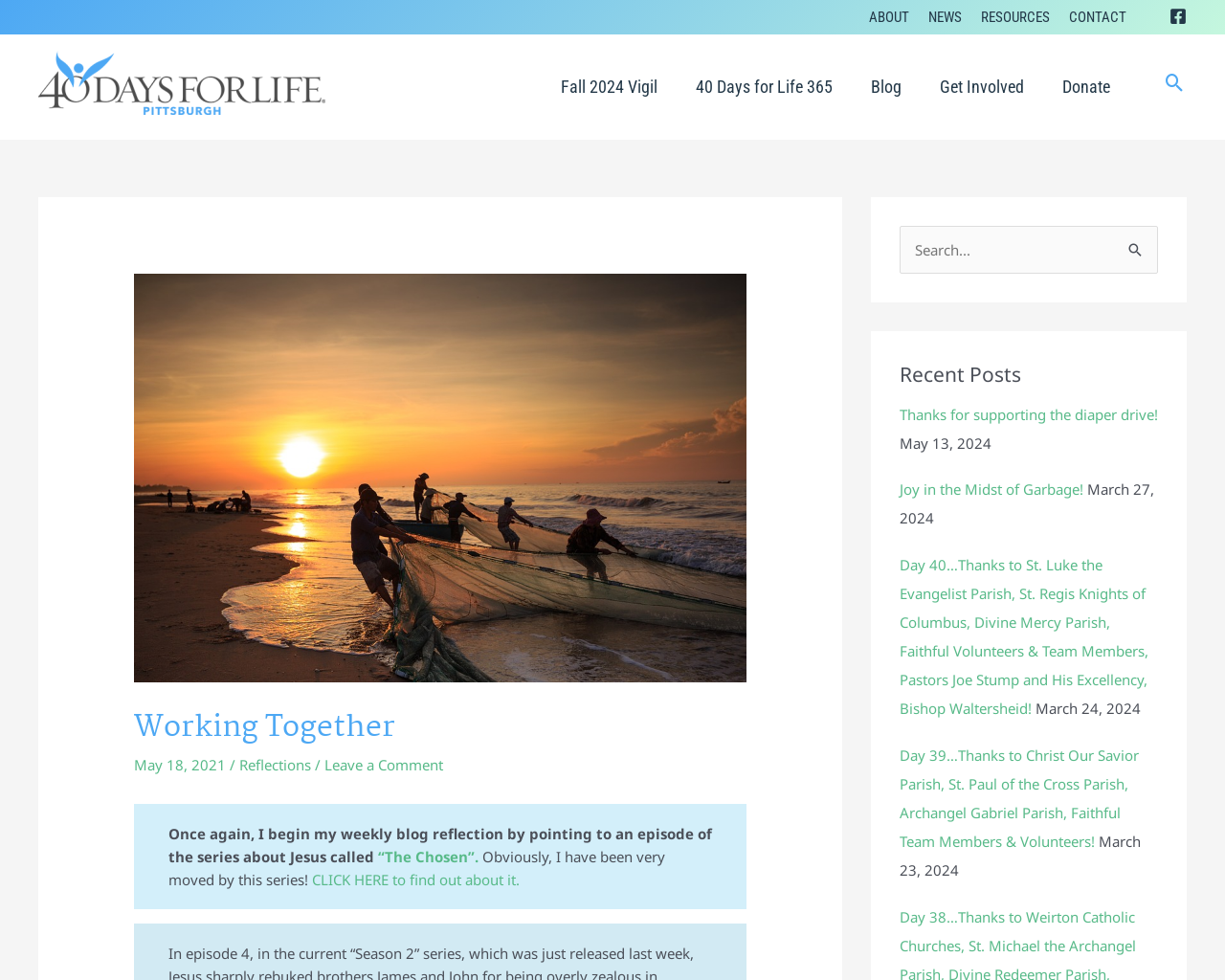Please identify the bounding box coordinates of the clickable element to fulfill the following instruction: "Read the blog post about The Chosen". The coordinates should be four float numbers between 0 and 1, i.e., [left, top, right, bottom].

[0.308, 0.864, 0.39, 0.884]